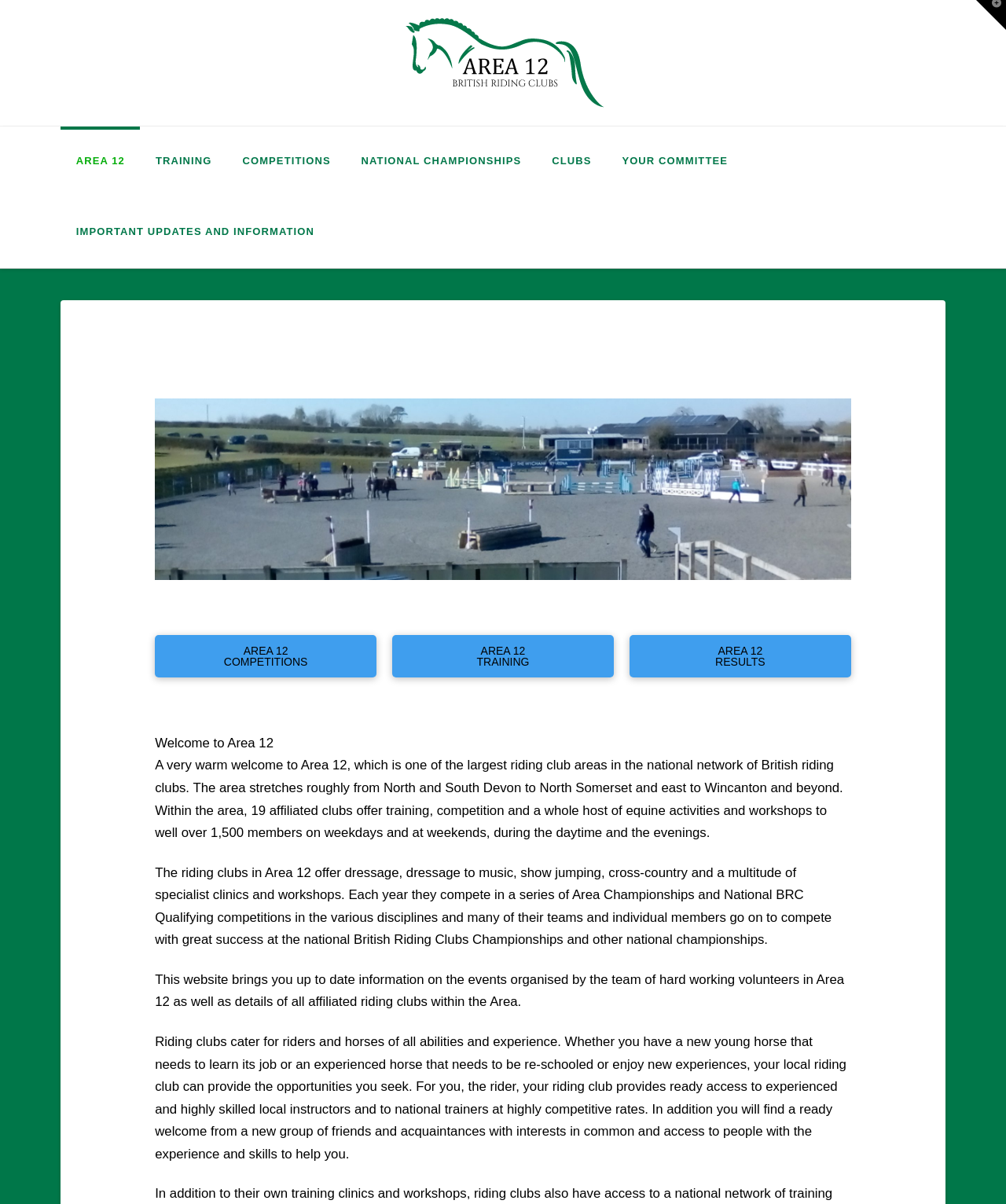Give a one-word or short-phrase answer to the following question: 
How many affiliated clubs are in Area 12?

19